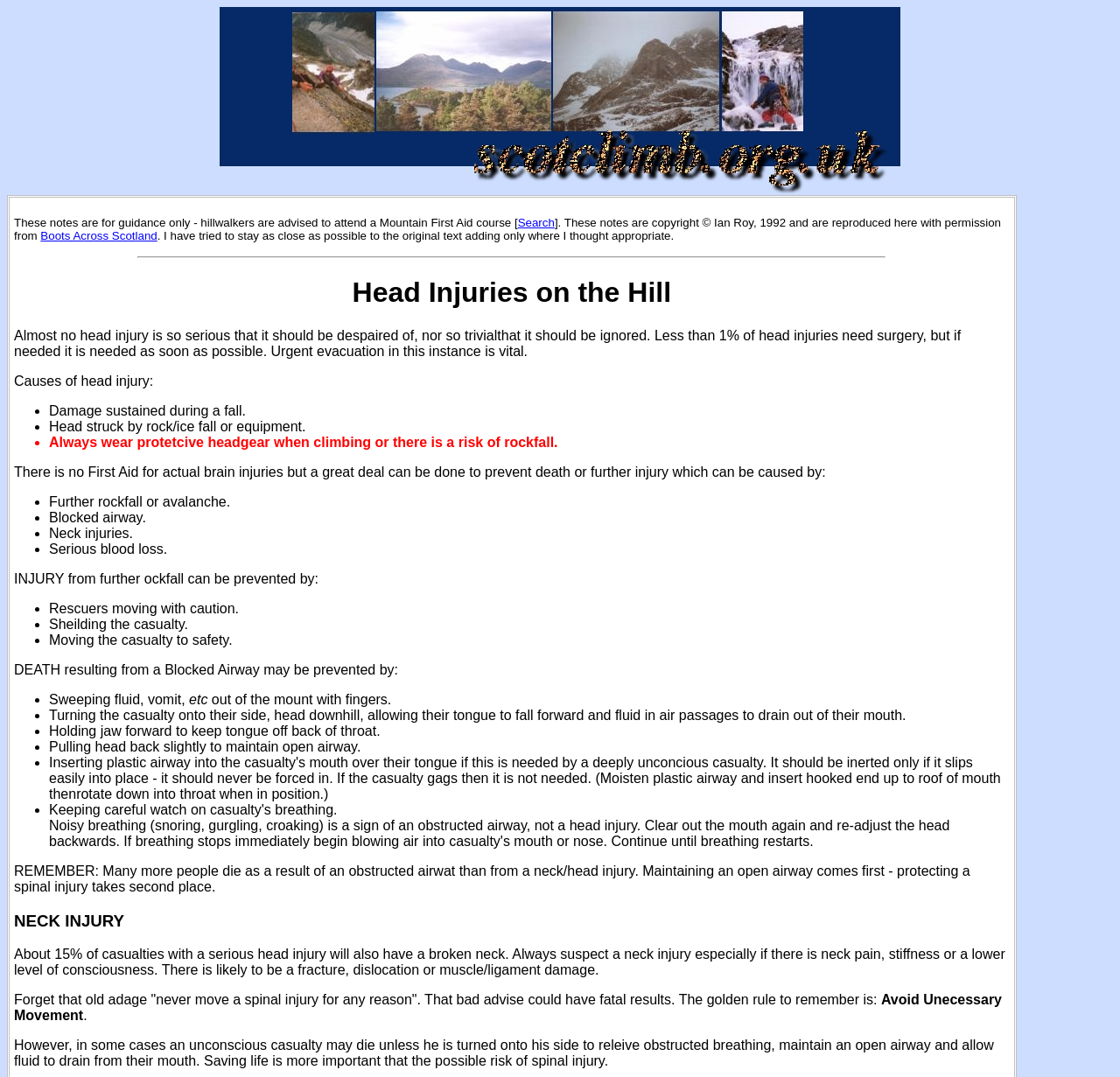What is the first thing to do to prevent death from a blocked airway?
Refer to the screenshot and answer in one word or phrase.

Sweeping fluid out of the mouth